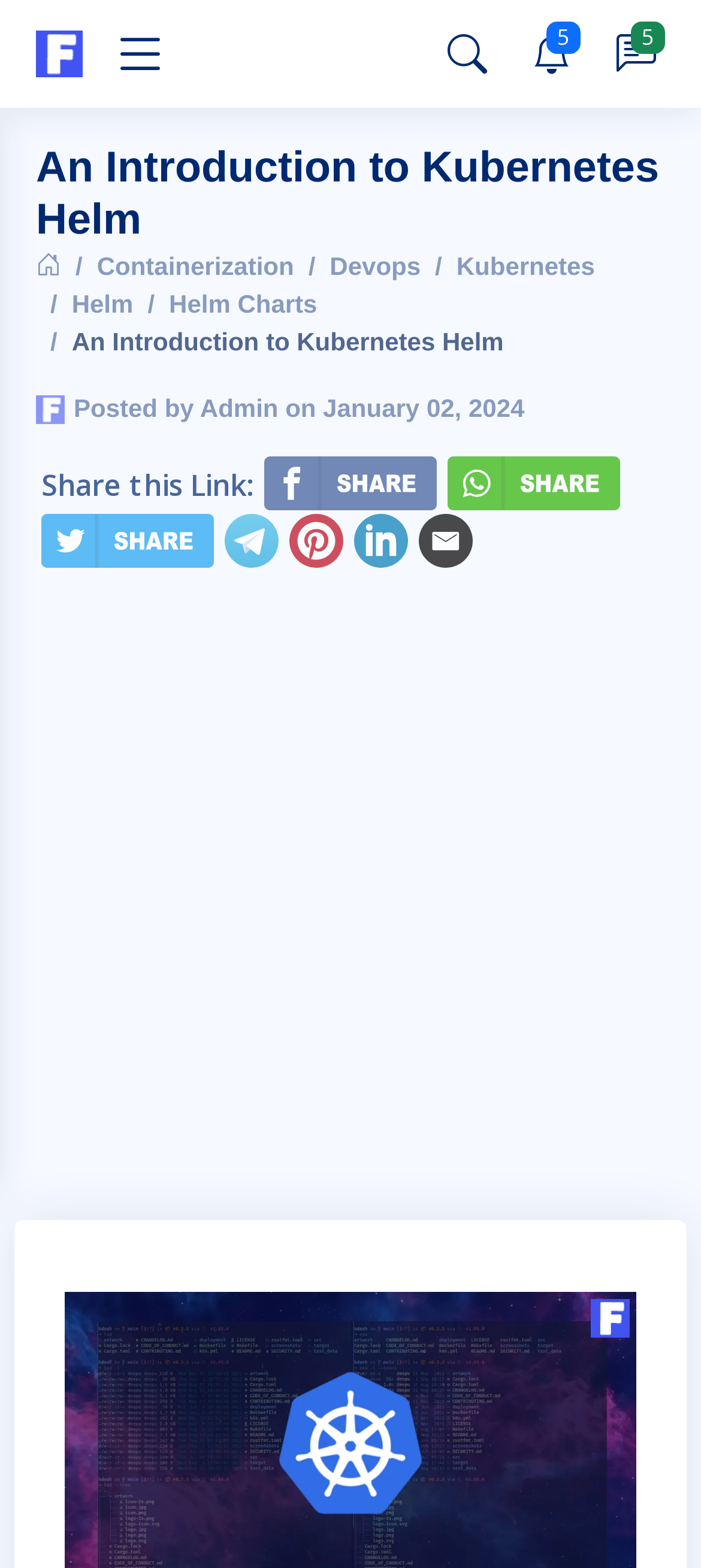Explain the contents of the webpage comprehensively.

This webpage is about an introduction to Kubernetes Helm, a powerful tool in container orchestration. At the top left, there is a FixyaCloud logo and a link to the FixyaCloud home page. On the top right, there are several social media links, including Facebook, WhatsApp, Twitter, Telegram, Pinterest, LinkedIn, and Email, each with its corresponding icon.

Below the top section, there is a heading that reads "An Introduction to Kubernetes Helm". Underneath the heading, there are several links to related topics, including home, containerization, devops, kubernetes, helm, and helm-charts. Each link has a corresponding text label.

To the right of the links, there is a publisher logo and a text that reads "Posted by Admin on January 02, 2024". Below this section, there are several social media sharing links, each with its corresponding icon.

The main content of the webpage starts below the social media sharing links. There is a large section of text that discusses Kubernetes Helm, but the exact content is not specified. At the bottom of the page, there is an advertisement iframe that spans the entire width of the page.